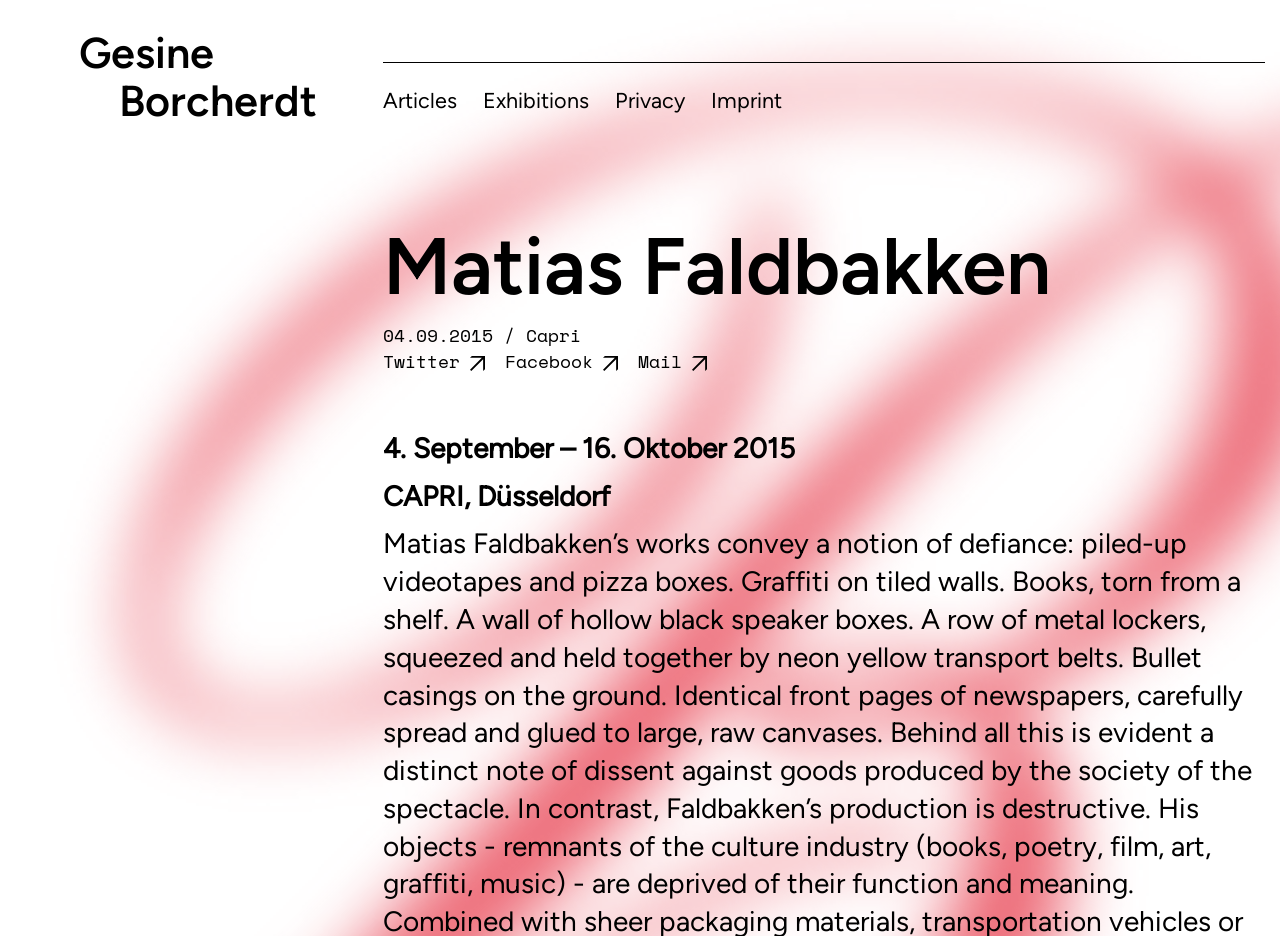Elaborate on the different components and information displayed on the webpage.

The webpage is about Gesine Borcherdt, with a prominent heading and link at the top left, taking up about a quarter of the screen width. Below this, there is a horizontal separator line that spans almost the entire width of the screen.

Underneath the separator, there are four links aligned horizontally, labeled "Articles", "Exhibitions", "Privacy", and "Imprint", taking up about half of the screen width. 

To the right of these links, there is a section with a header that contains information about an exhibition. This section includes a link to "Matias Faldbakken", a date "04.09.2015", and a location "/ Capri". Below this, there are three social media links, "Twitter", "Facebook", and "Mail", aligned horizontally.

Further down, there is a paragraph of text that reads "4. September – 16. Oktober 2015", and a link to "CAPRI, Düsseldorf".